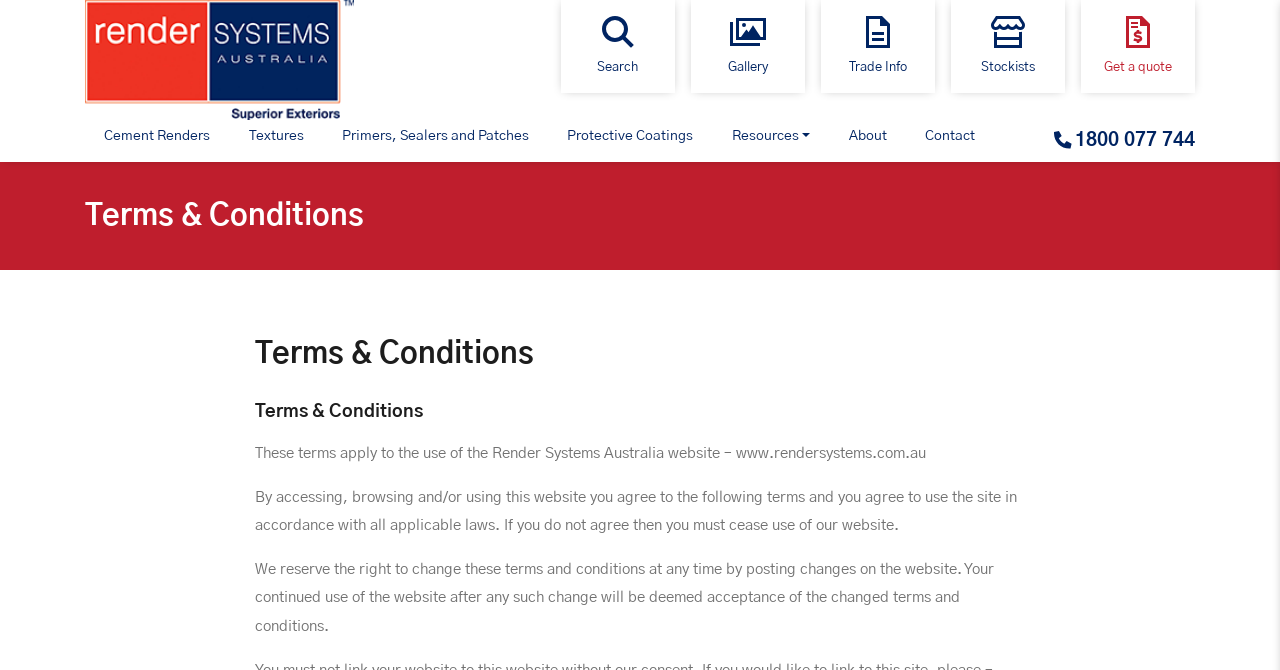Please specify the bounding box coordinates of the region to click in order to perform the following instruction: "Search for something".

[0.438, 0.0, 0.527, 0.139]